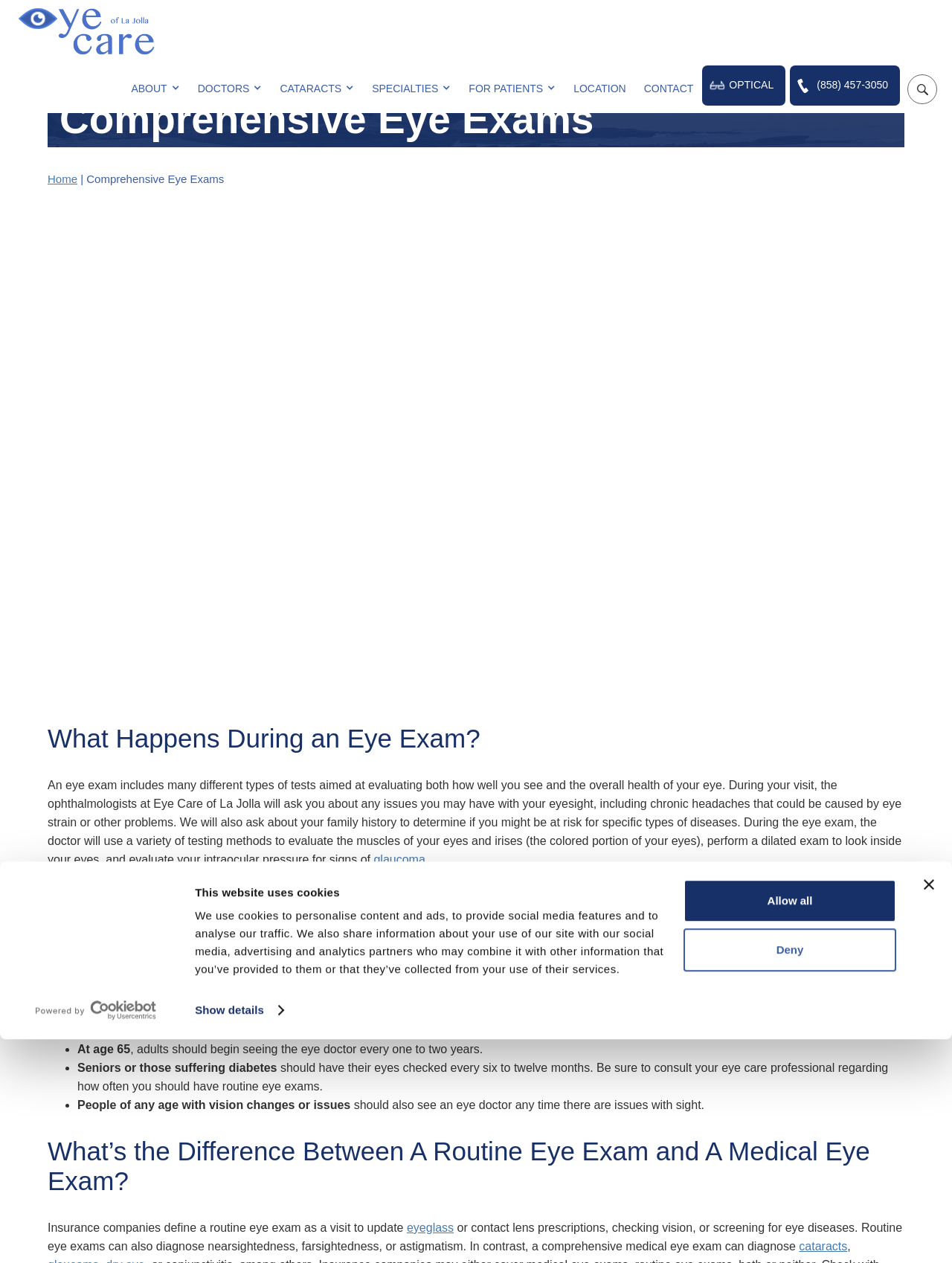Find the bounding box coordinates for the element that must be clicked to complete the instruction: "Open search popup". The coordinates should be four float numbers between 0 and 1, indicated as [left, top, right, bottom].

[0.953, 0.059, 0.984, 0.083]